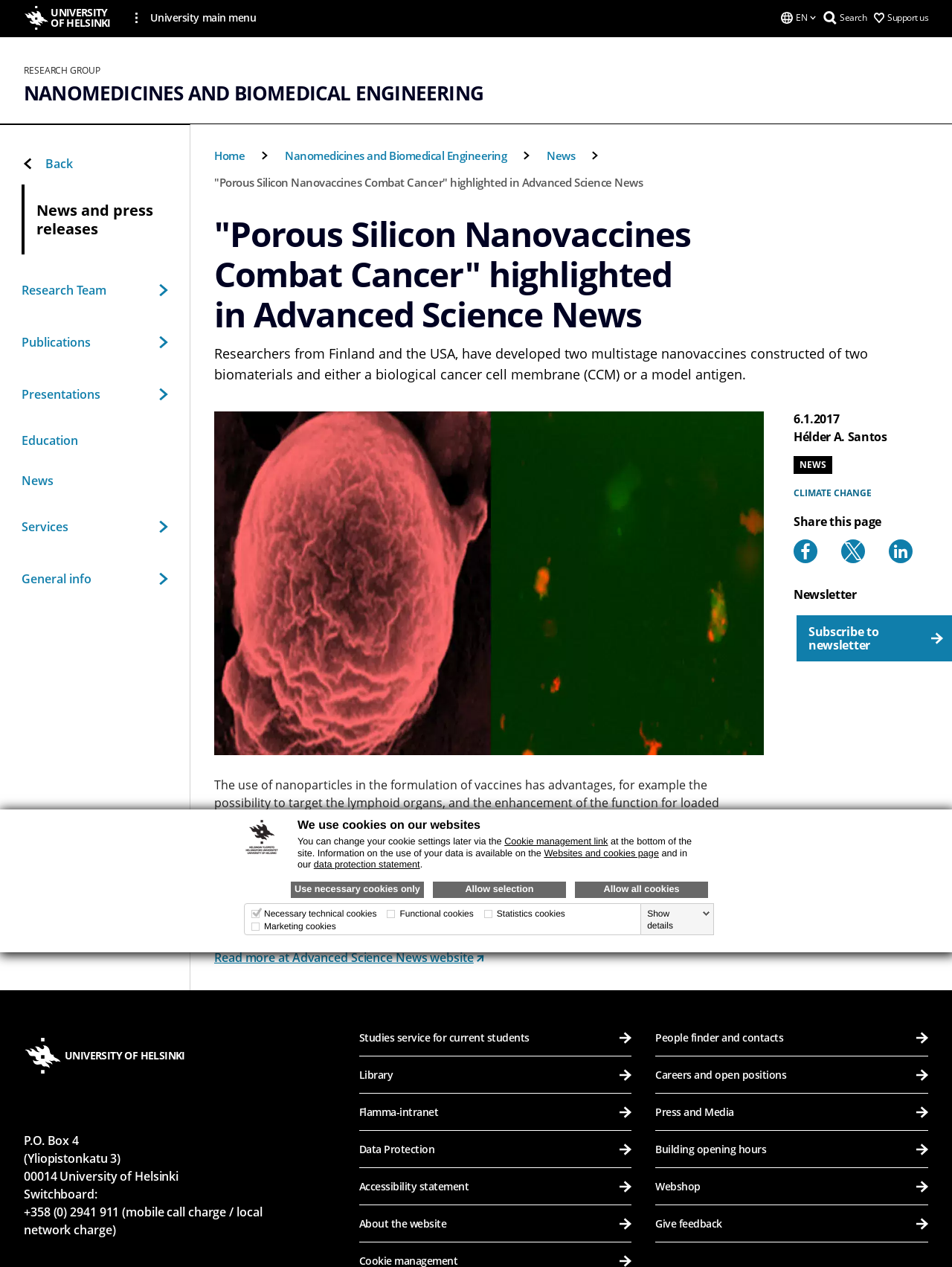What is the topic of the news article?
Refer to the image and give a detailed answer to the query.

I found the answer by reading the heading of the news article, which is displayed prominently on the webpage.